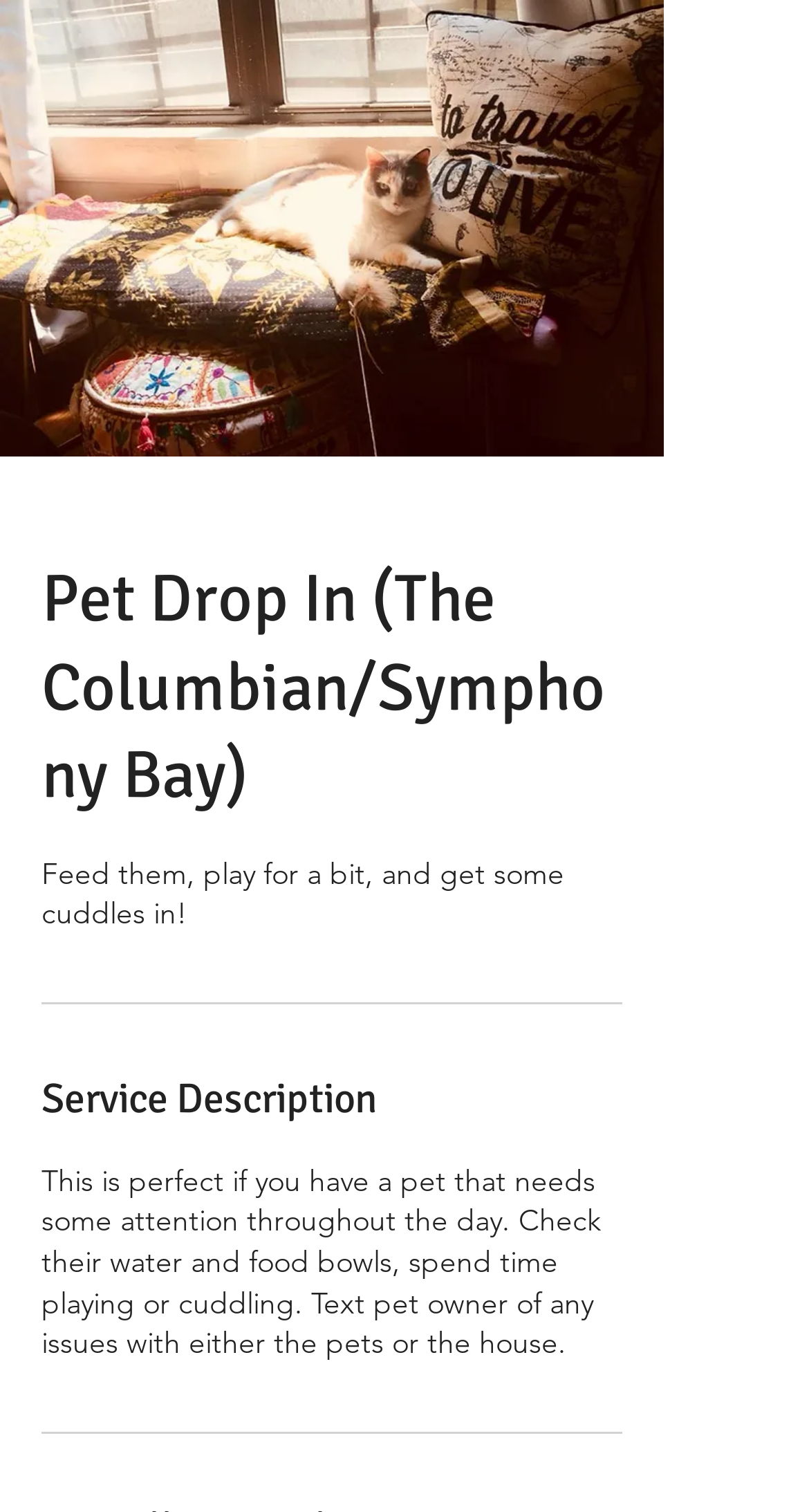Use the details in the image to answer the question thoroughly: 
What is the purpose of this service?

The service description mentions checking water and food bowls, playing, and cuddling, indicating that the purpose of this service is to provide attention to pets.